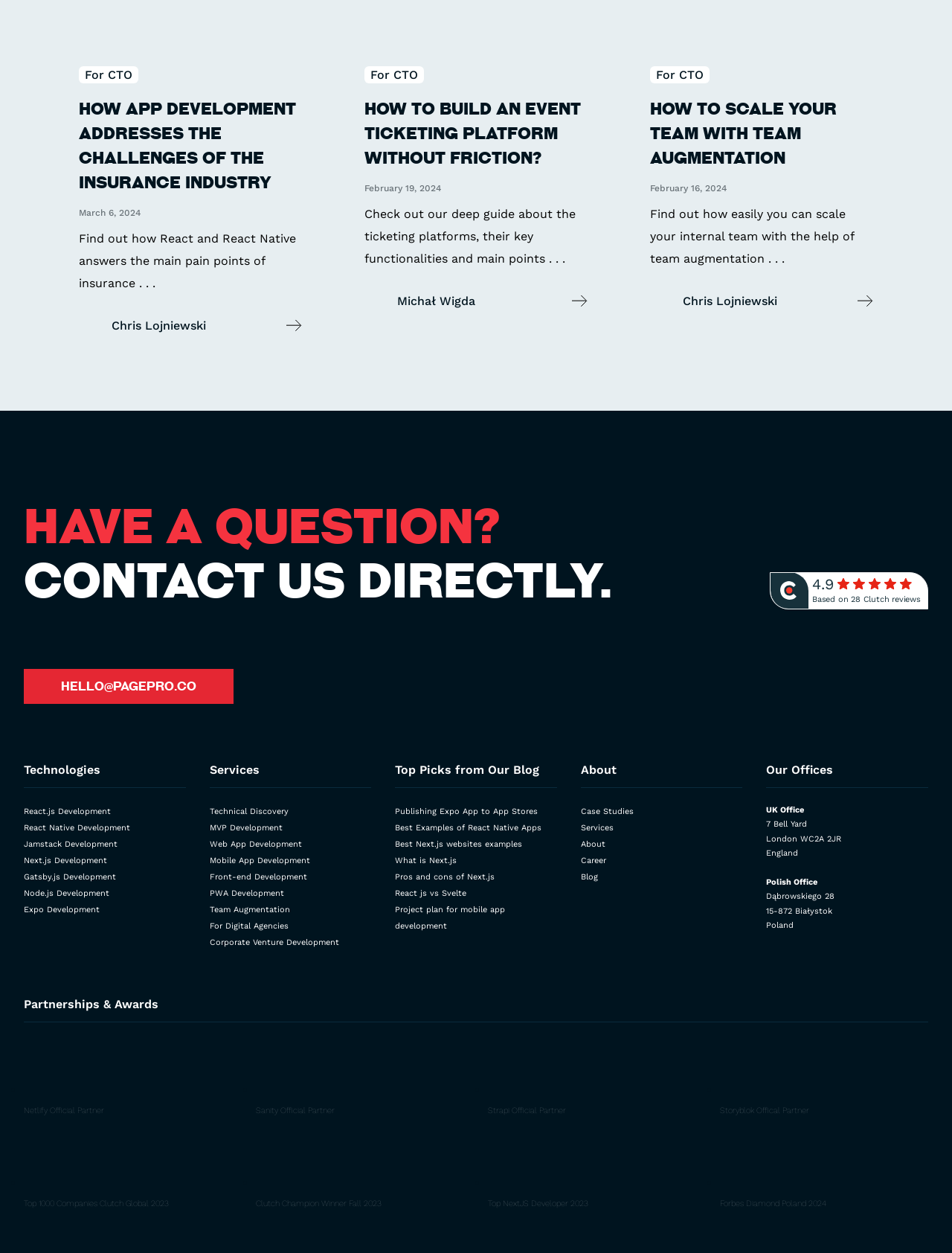Provide the bounding box coordinates for the specified HTML element described in this description: "Pros and cons of Next.js". The coordinates should be four float numbers ranging from 0 to 1, in the format [left, top, right, bottom].

[0.415, 0.696, 0.52, 0.704]